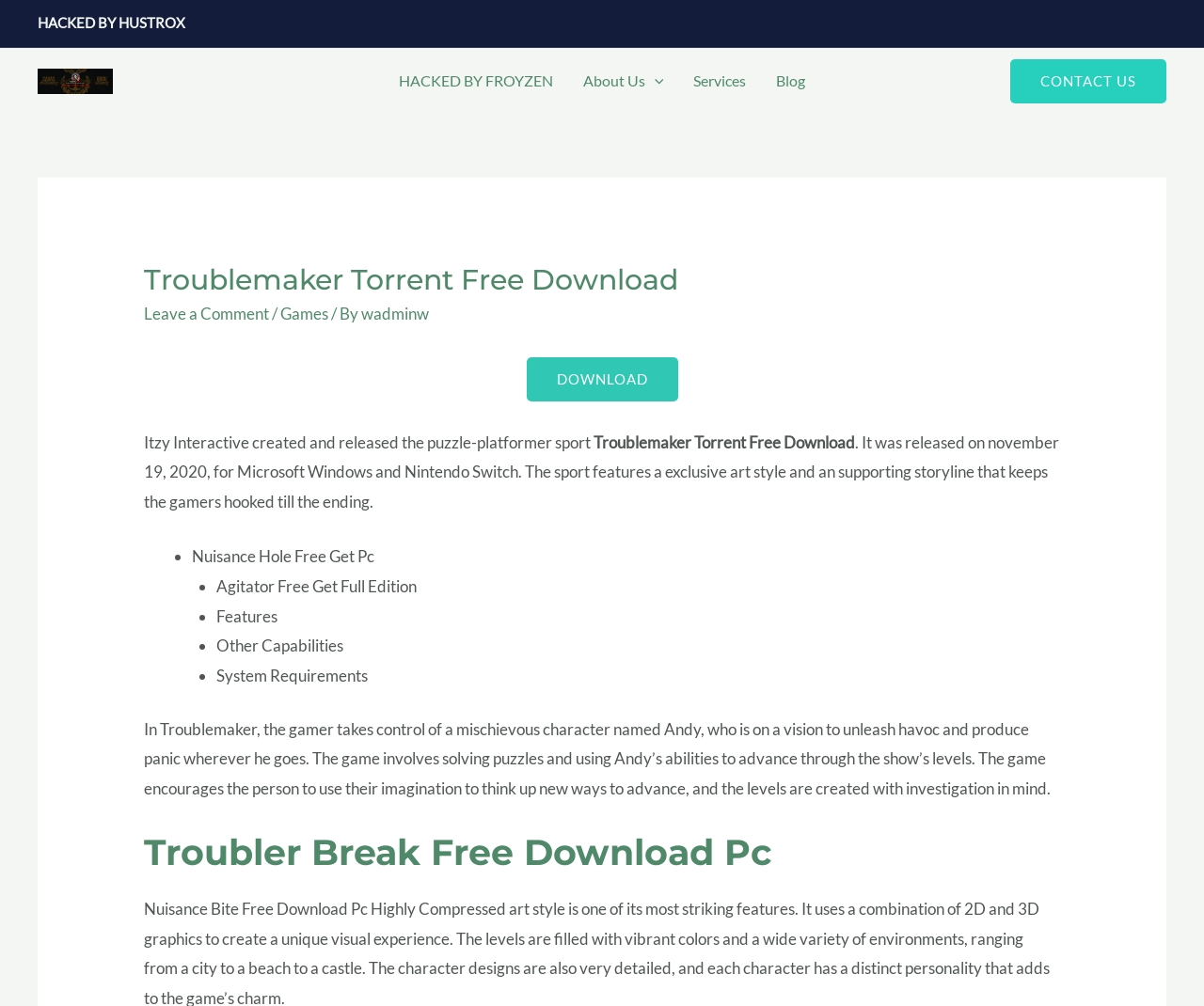Predict the bounding box of the UI element based on this description: "alt="HACKED BY HUSTROX"".

[0.031, 0.069, 0.094, 0.088]